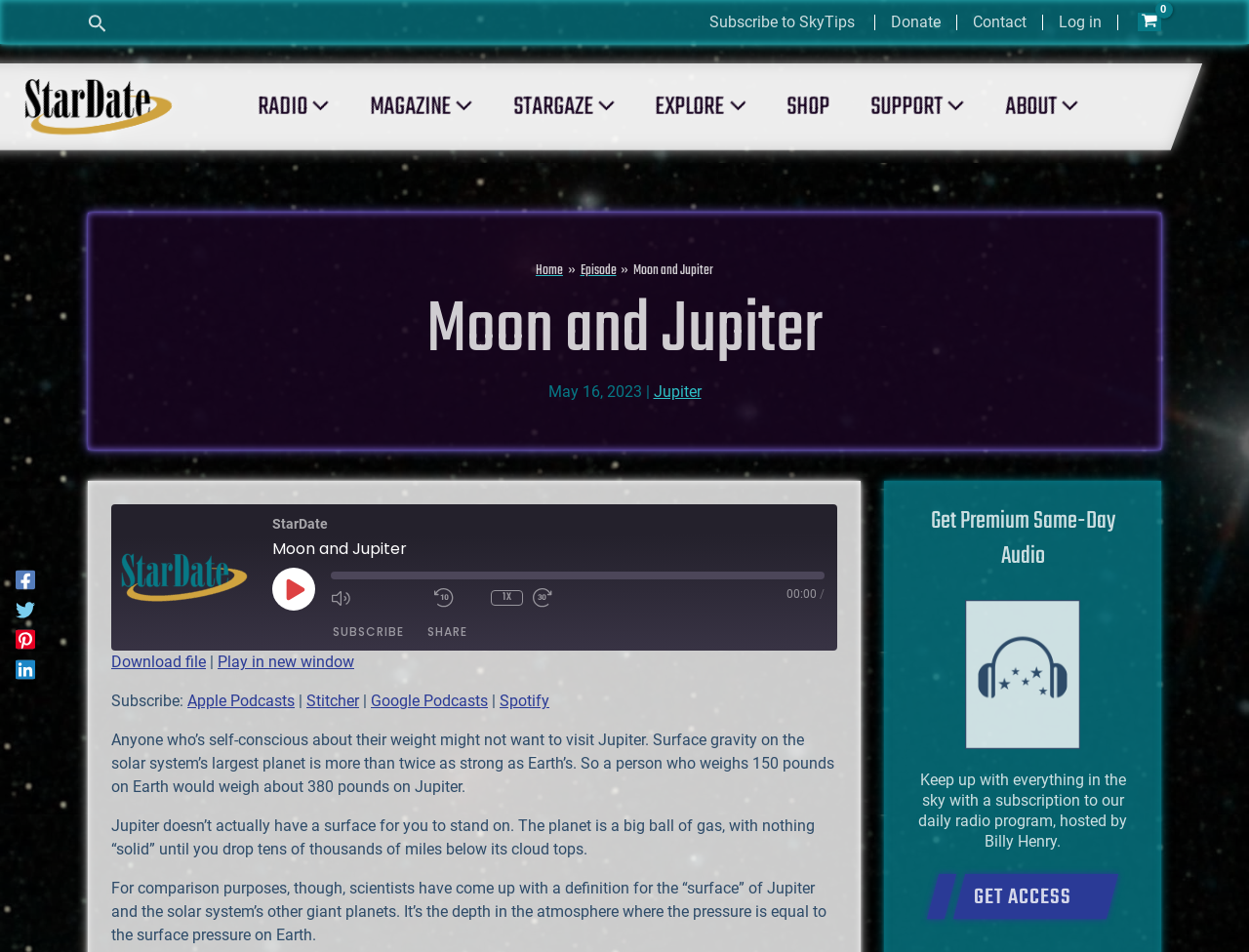Please study the image and answer the question comprehensively:
What is the URL of the RSS feed?

I found the URL of the RSS feed by looking at the static text element with the content 'https://stardate.org/feed/podcast/stardate' which is located near the 'RSS FEED' text.